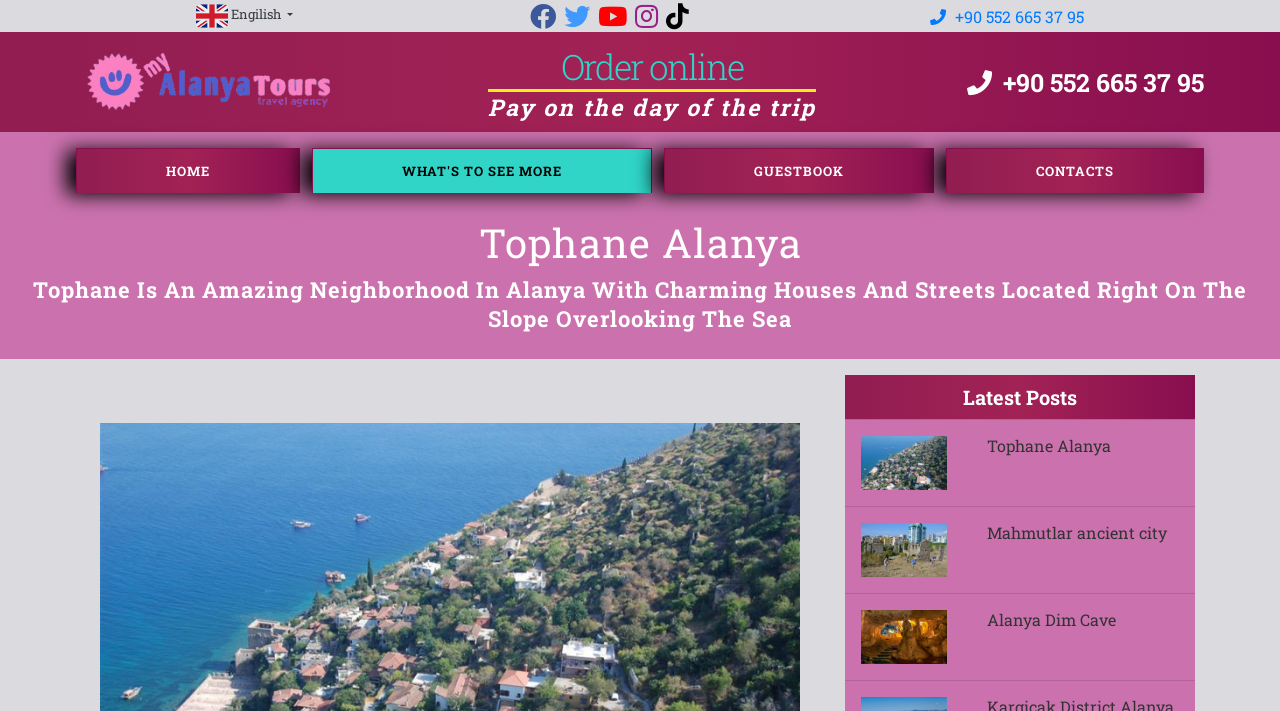Could you find the bounding box coordinates of the clickable area to complete this instruction: "Go to home page"?

[0.059, 0.208, 0.234, 0.271]